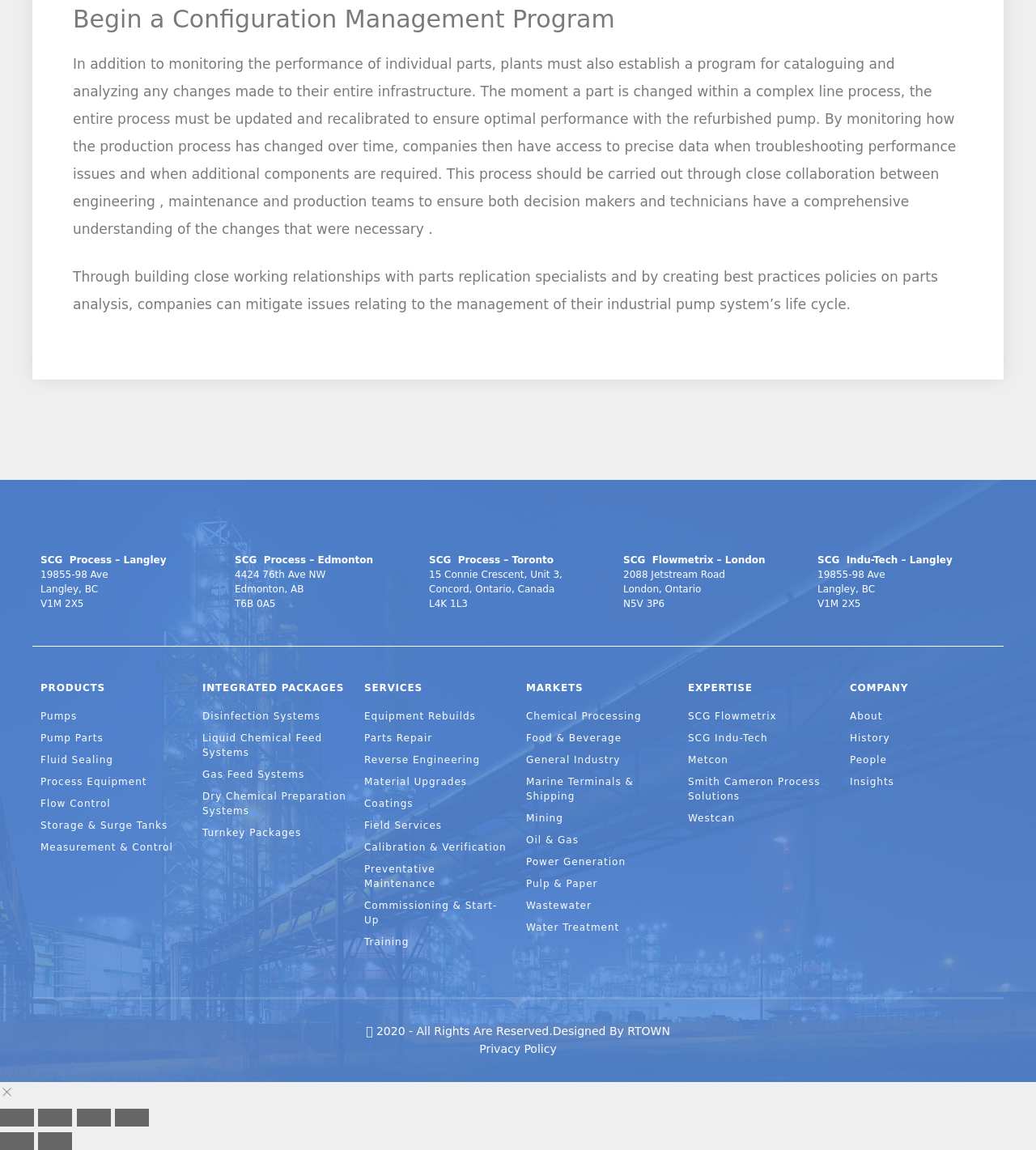Locate the bounding box coordinates of the item that should be clicked to fulfill the instruction: "Read about SCG Flowmetrix".

[0.664, 0.616, 0.805, 0.629]